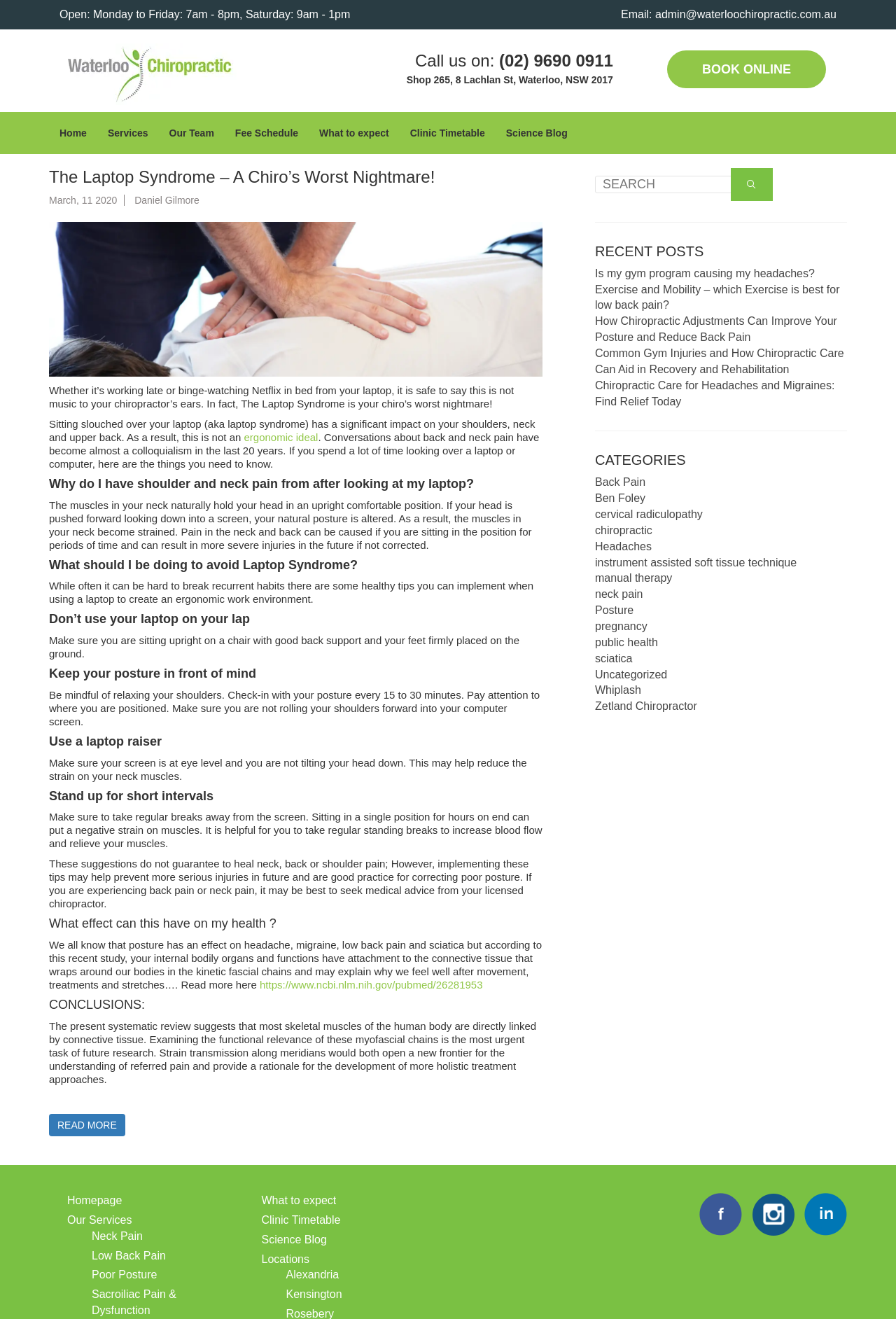Answer the following inquiry with a single word or phrase:
How many categories are listed?

18